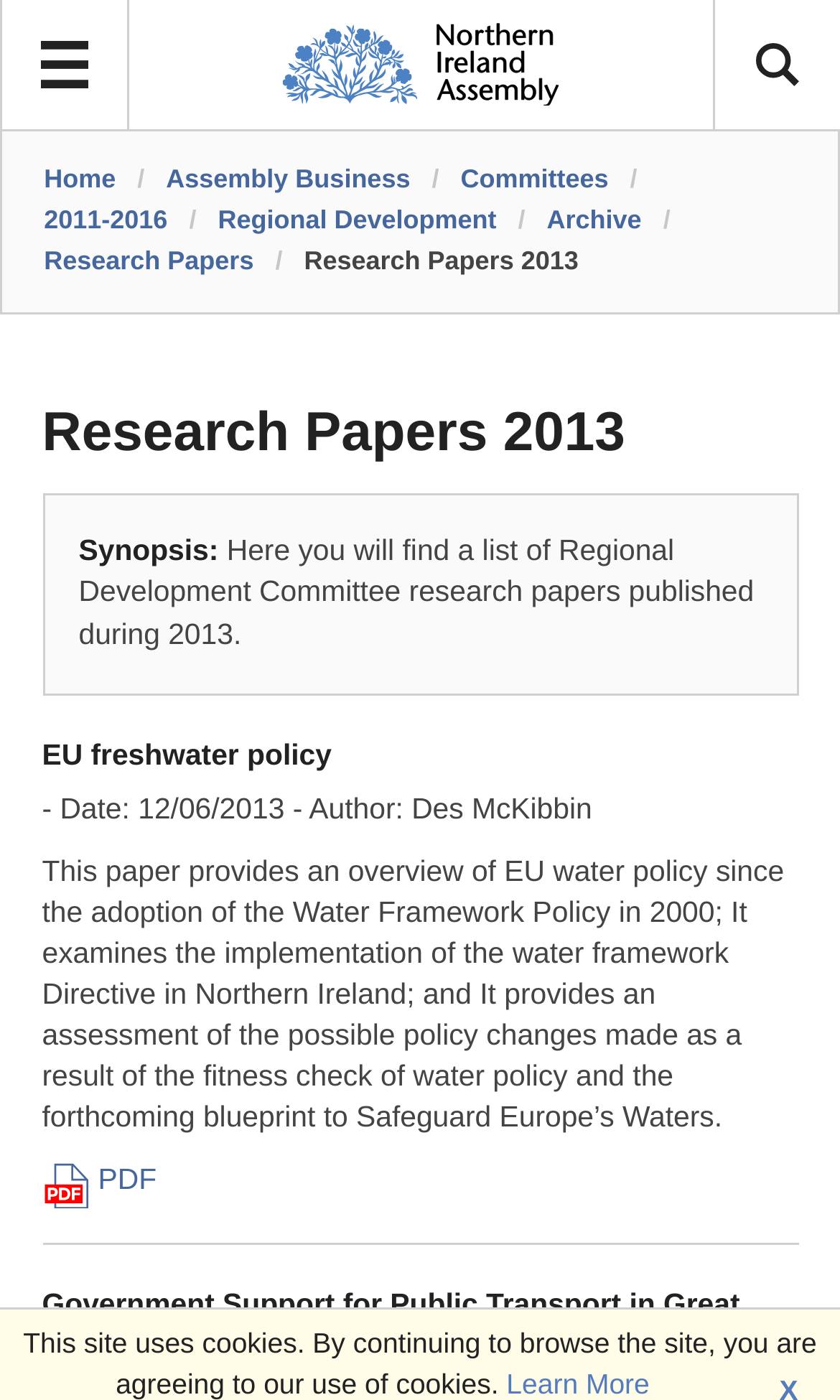Identify the bounding box coordinates of the element that should be clicked to fulfill this task: "view government support for public transport paper". The coordinates should be provided as four float numbers between 0 and 1, i.e., [left, top, right, bottom].

[0.05, 0.92, 0.95, 0.97]